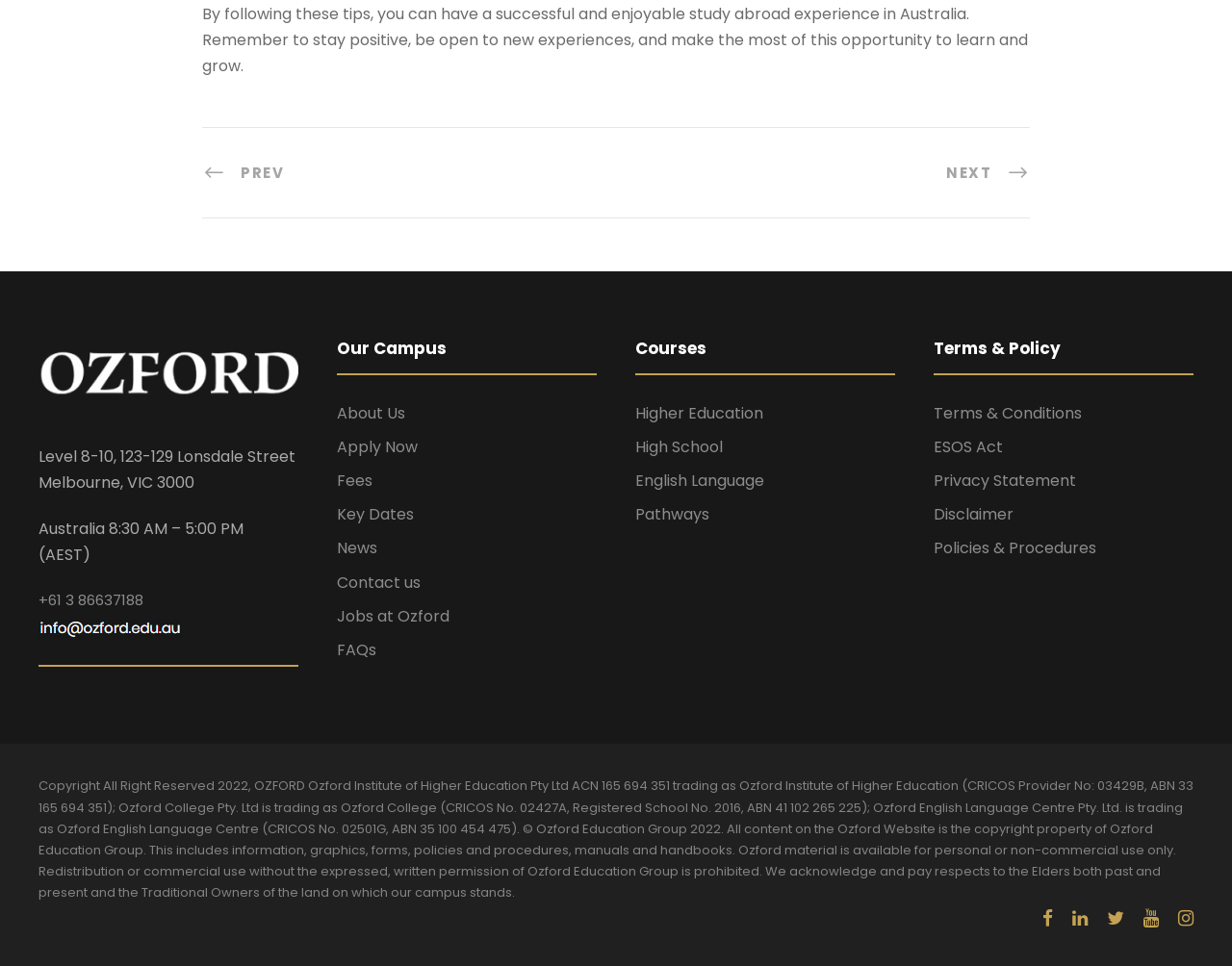Determine the coordinates of the bounding box for the clickable area needed to execute this instruction: "Check the 'Terms & Conditions'".

[0.758, 0.416, 0.878, 0.439]